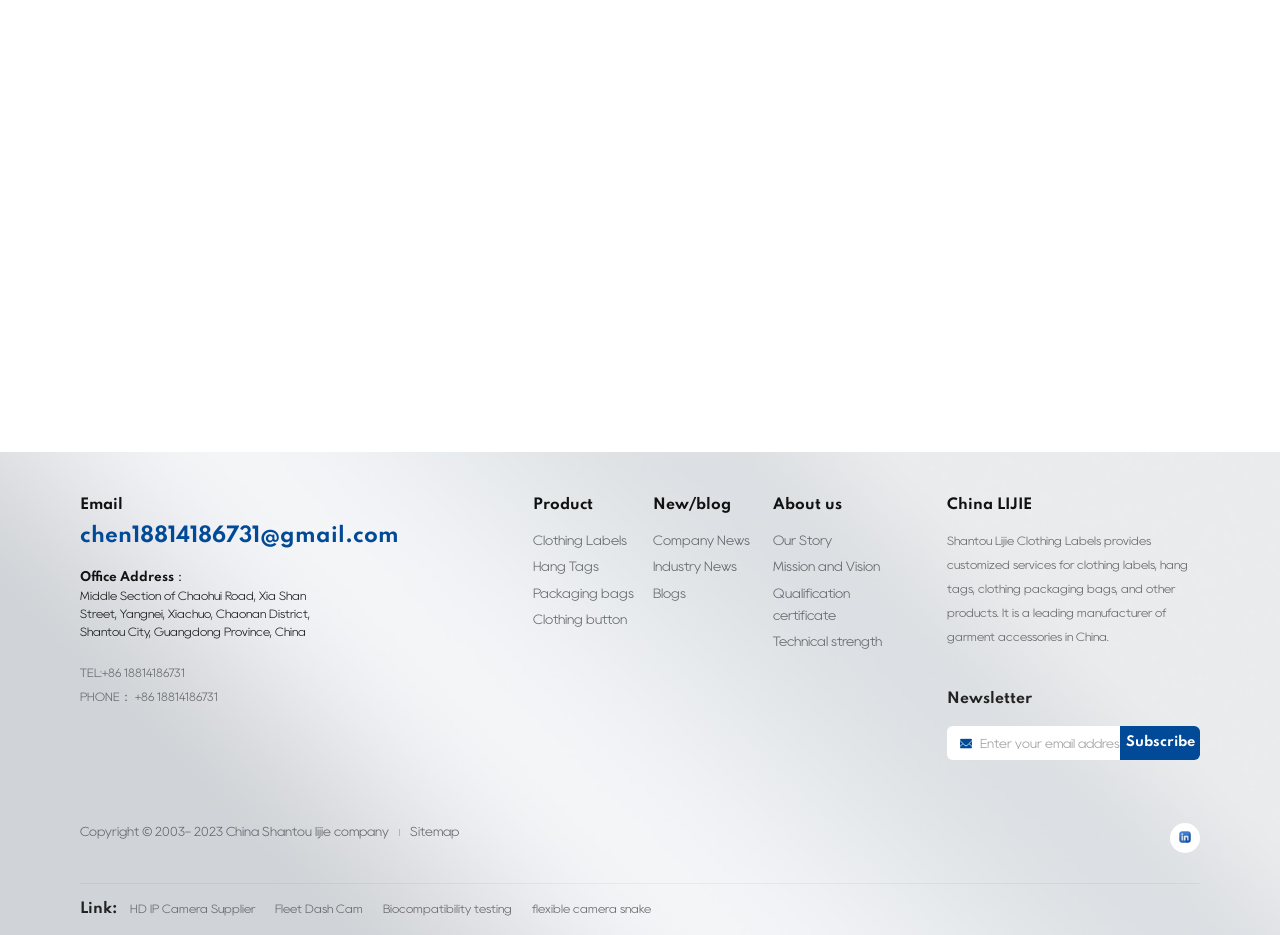Identify the bounding box for the described UI element. Provide the coordinates in (top-left x, top-left y, bottom-right x, bottom-right y) format with values ranging from 0 to 1: HD IP Camera Supplier

[0.102, 0.96, 0.199, 0.985]